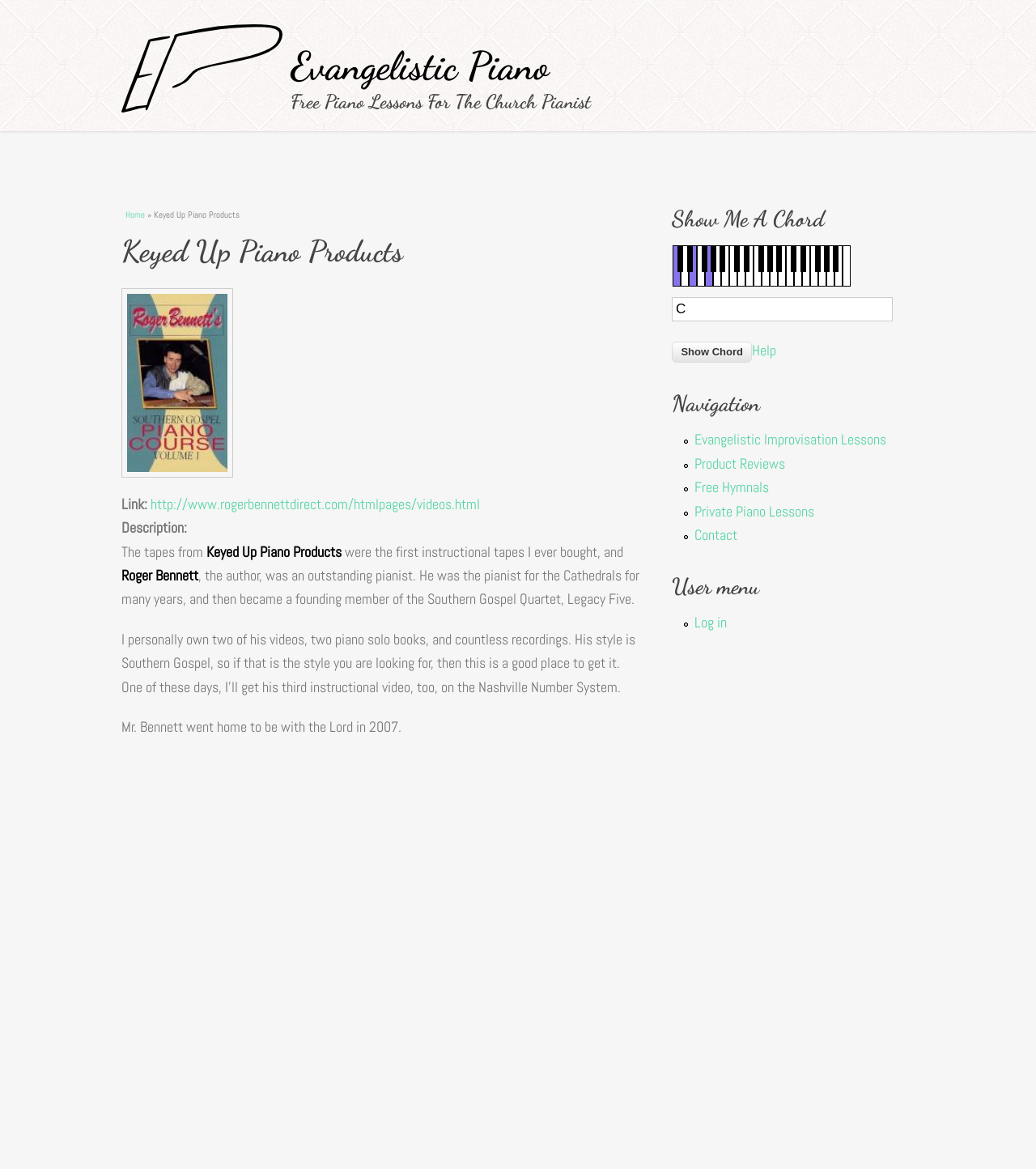Find the bounding box coordinates for the area that should be clicked to accomplish the instruction: "Visit Evangelistic Piano page".

[0.28, 0.037, 0.53, 0.077]